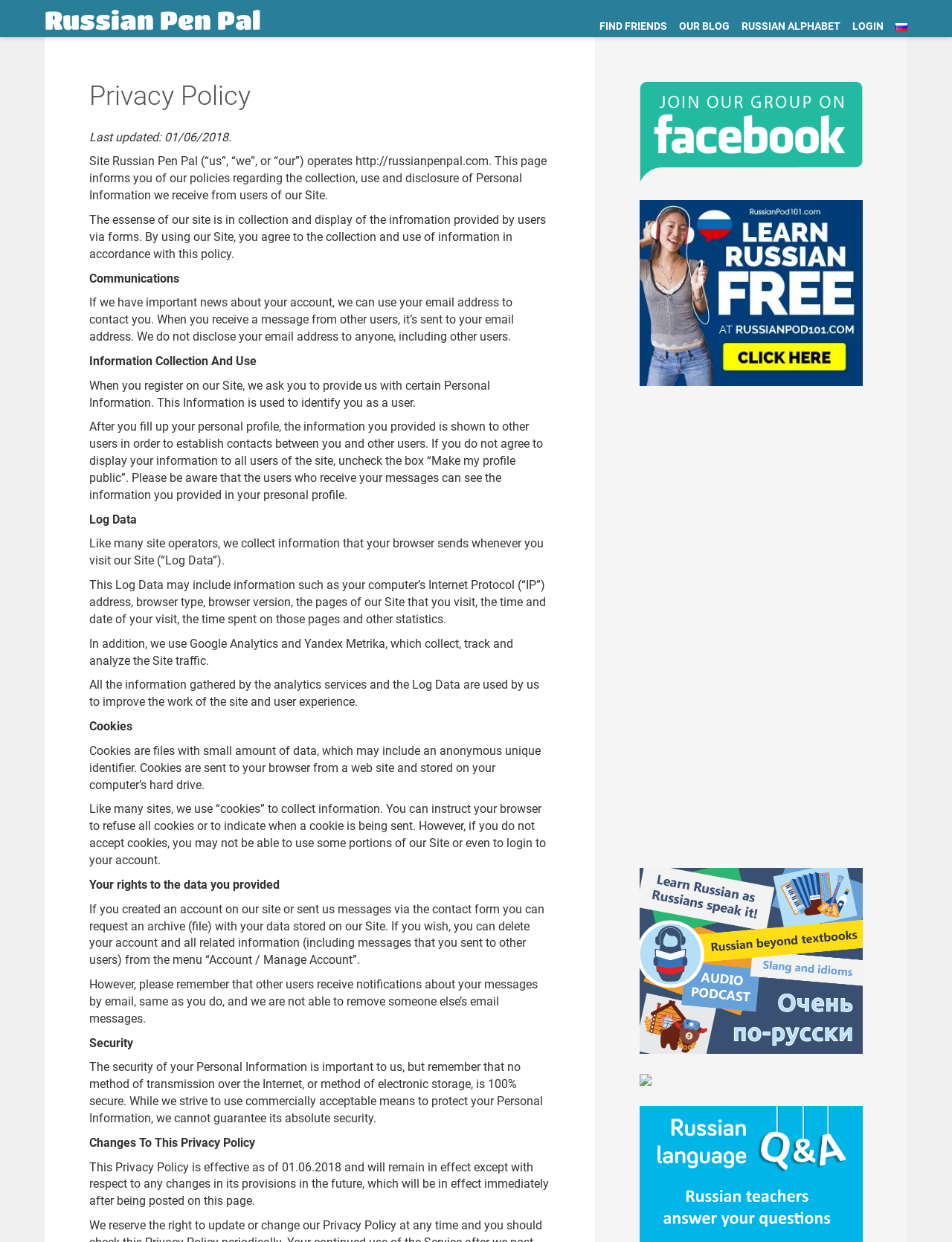What information is collected by the website?
Using the image as a reference, answer the question with a short word or phrase.

Personal Information